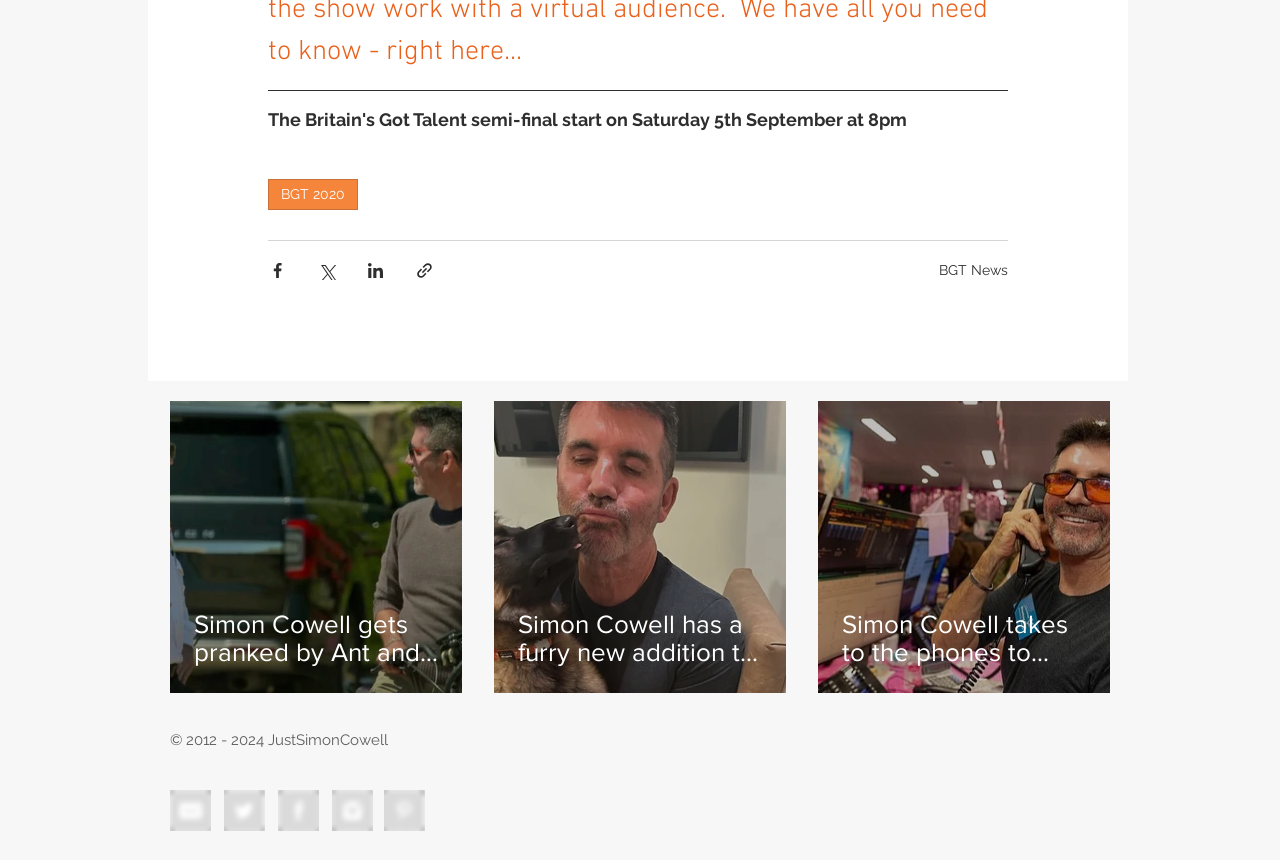Please find the bounding box coordinates of the section that needs to be clicked to achieve this instruction: "Search our website".

None